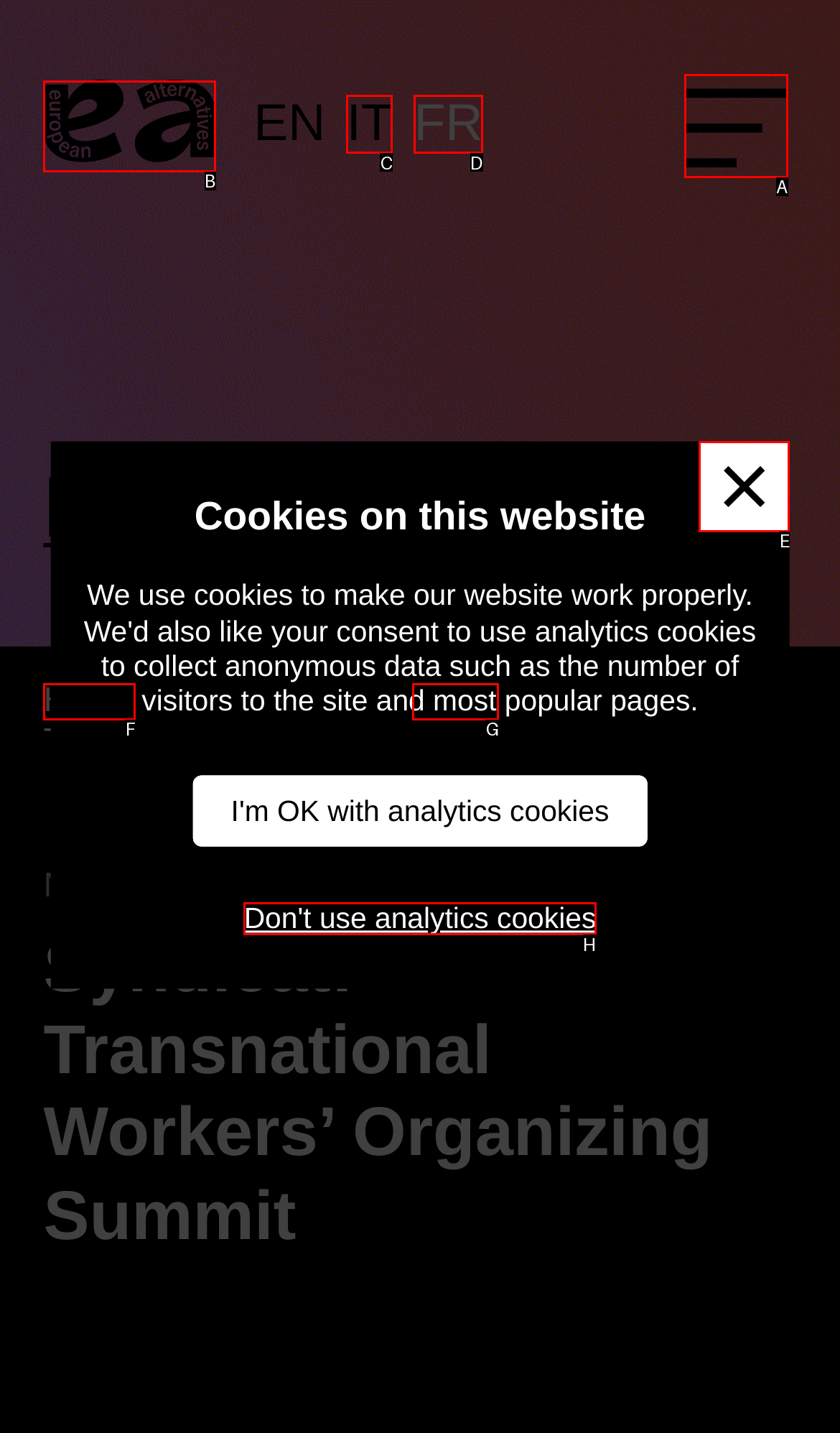Identify the appropriate lettered option to execute the following task: open the menu
Respond with the letter of the selected choice.

A